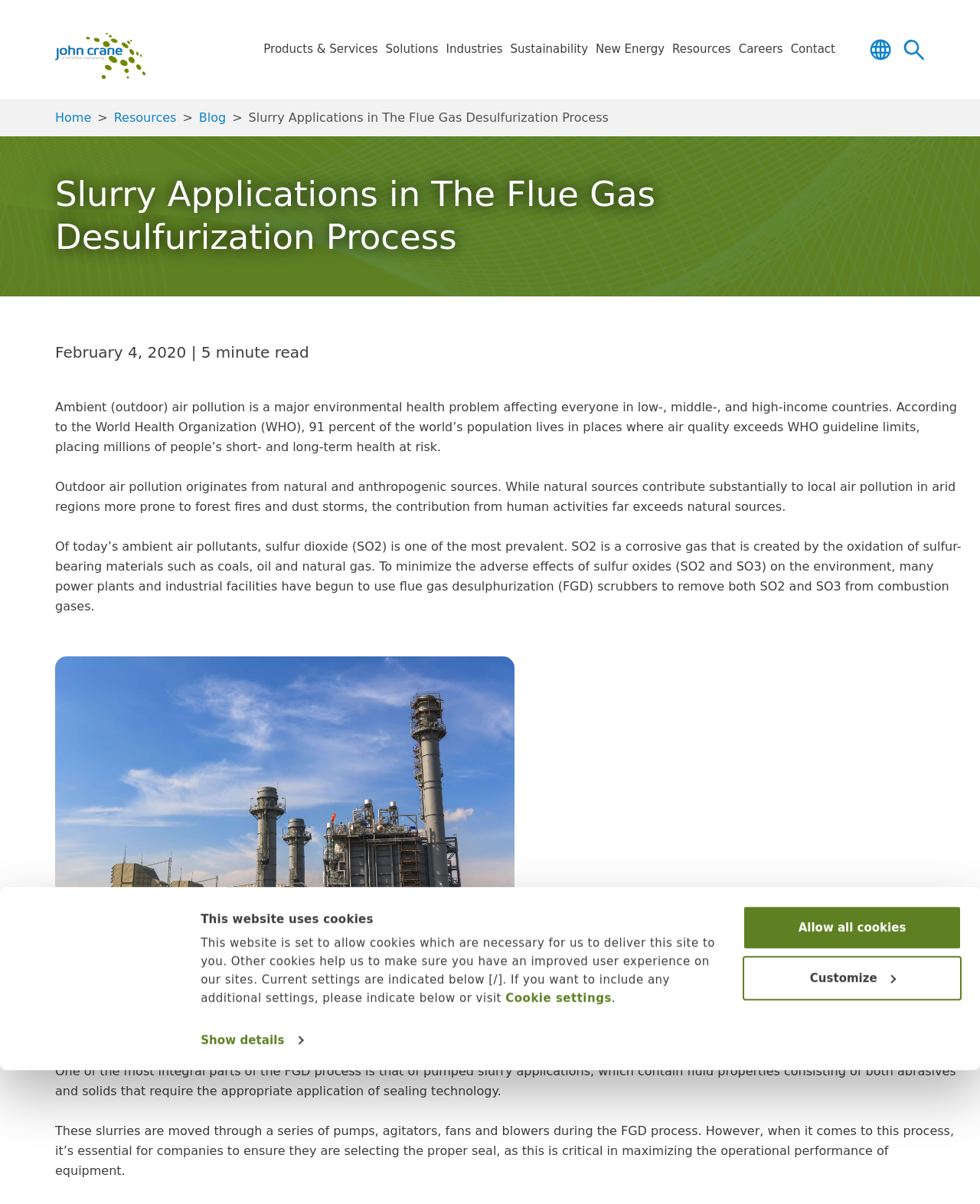What is the purpose of Flue Gas Desulfurization?
Using the image provided, answer with just one word or phrase.

To remove SO2 from exhaust flue gases